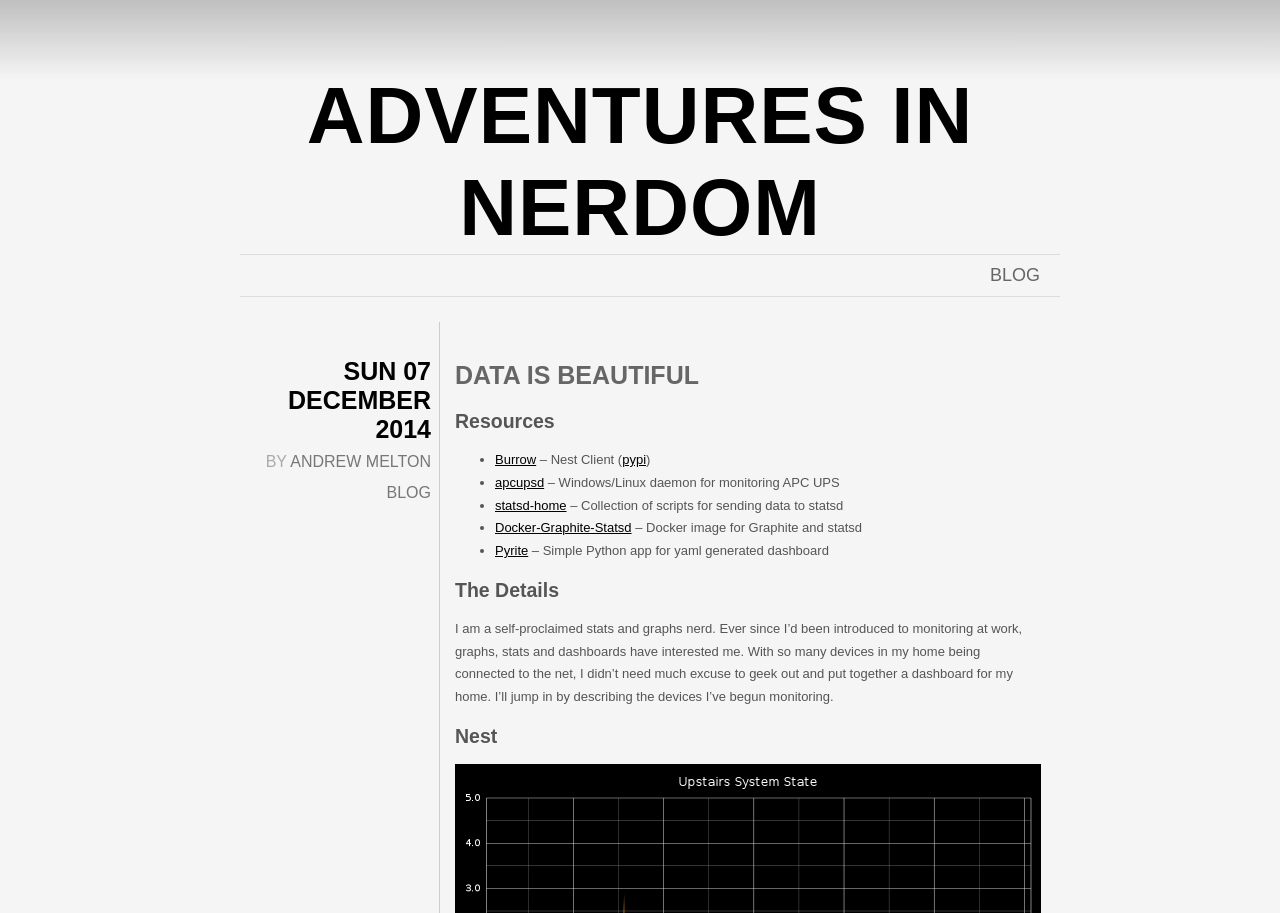Identify the bounding box of the UI component described as: "Blog".

[0.773, 0.286, 0.812, 0.317]